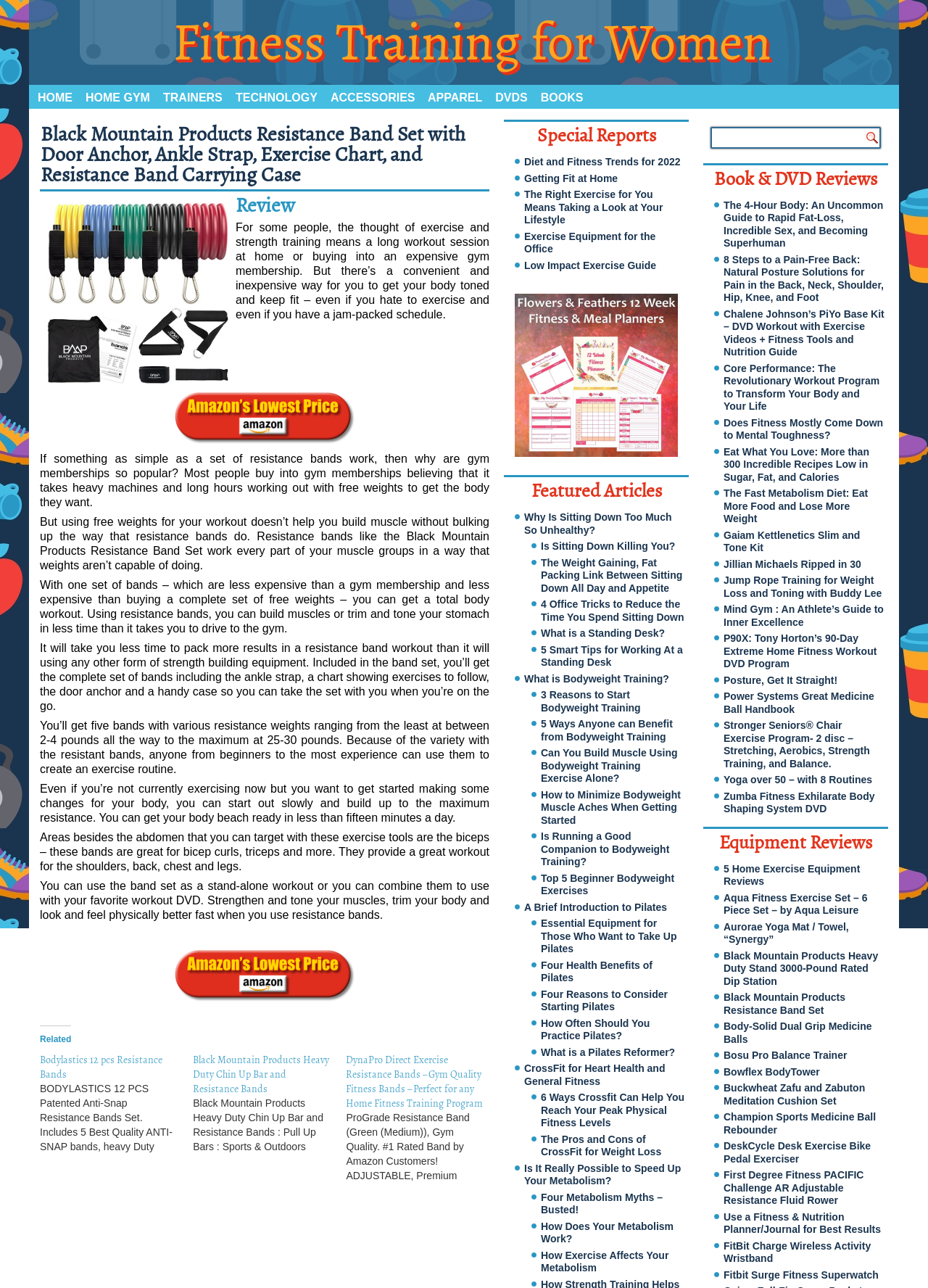How many exercise tools are mentioned in the article?
Please give a detailed and elaborate answer to the question.

I read the article and found that it mentions five exercise tools, which are resistance bands, free weights, a chin-up bar, a standing desk, and a Pilates reformer.